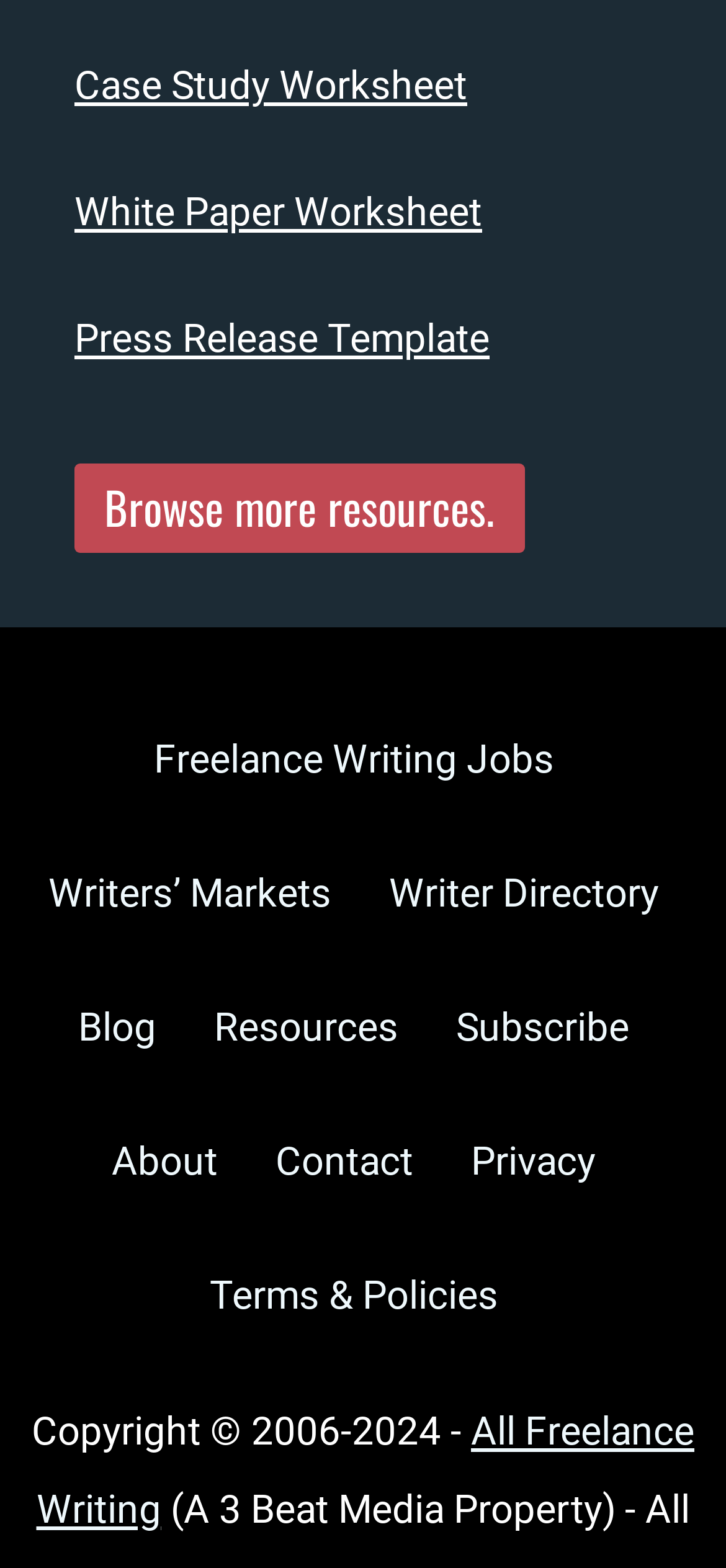How many columns are in the middle section?
Look at the screenshot and respond with one word or a short phrase.

3